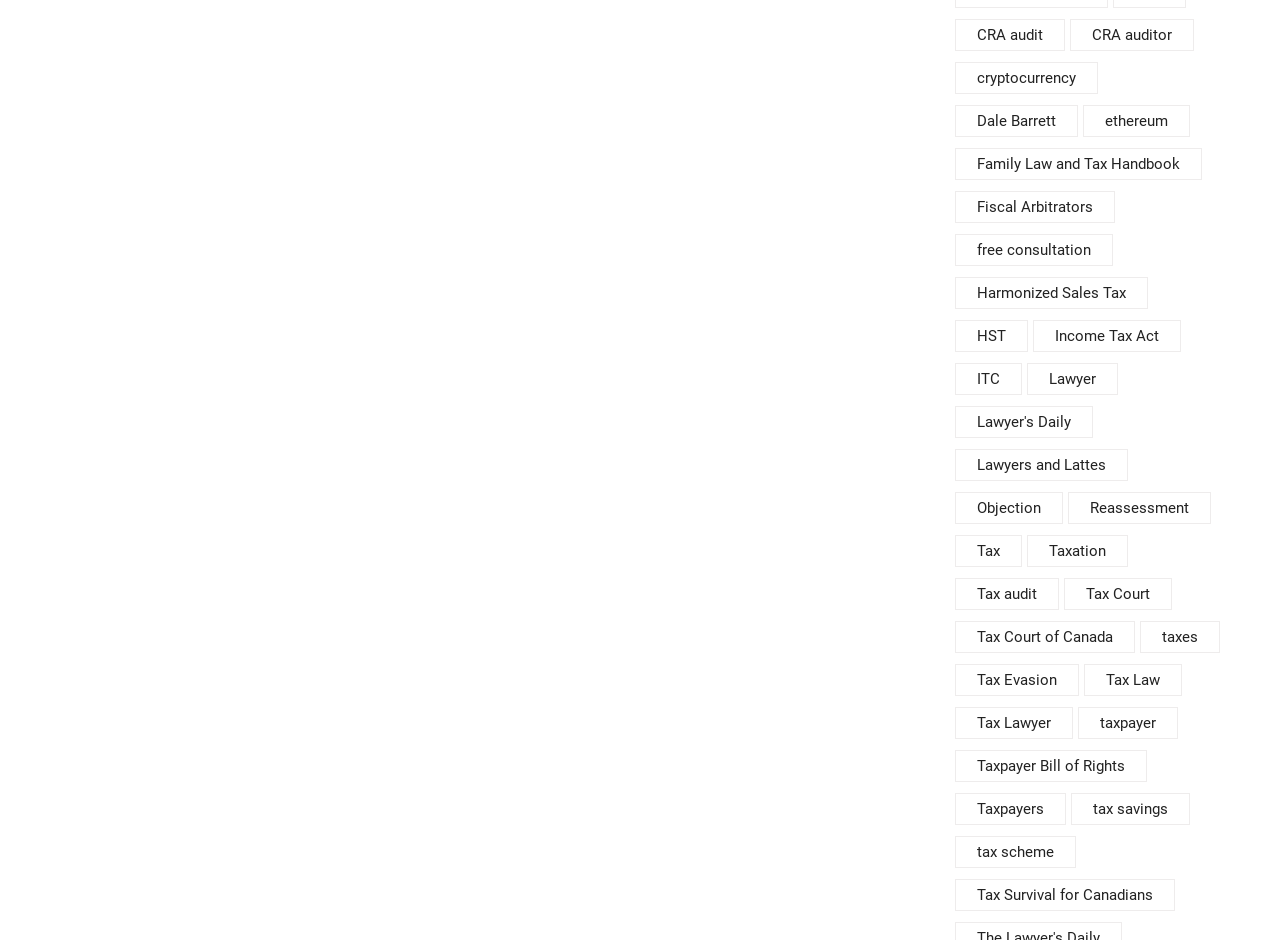Given the following UI element description: "Lawyers and Lattes", find the bounding box coordinates in the webpage screenshot.

[0.746, 0.477, 0.881, 0.511]